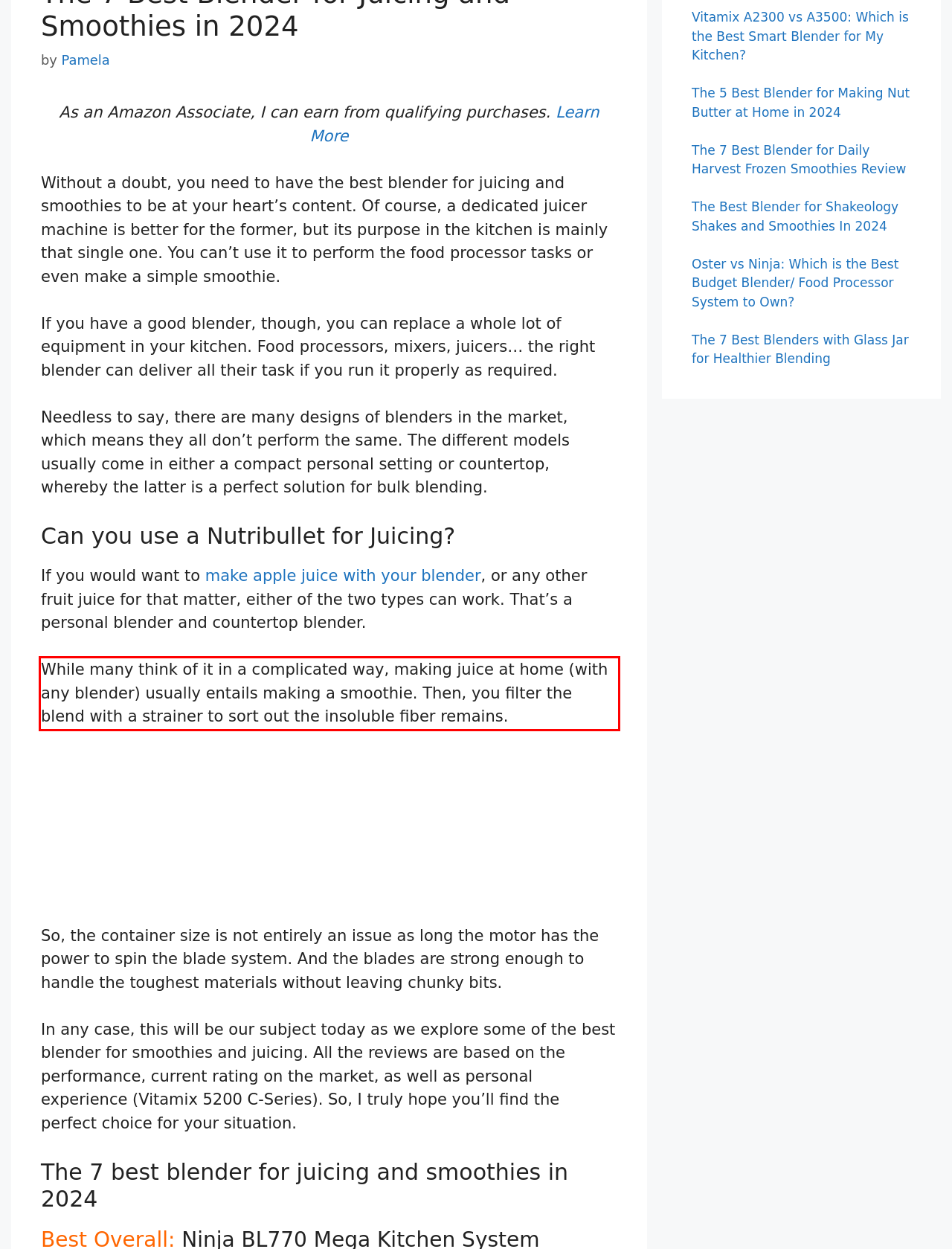Look at the screenshot of the webpage, locate the red rectangle bounding box, and generate the text content that it contains.

While many think of it in a complicated way, making juice at home (with any blender) usually entails making a smoothie. Then, you filter the blend with a strainer to sort out the insoluble fiber remains.